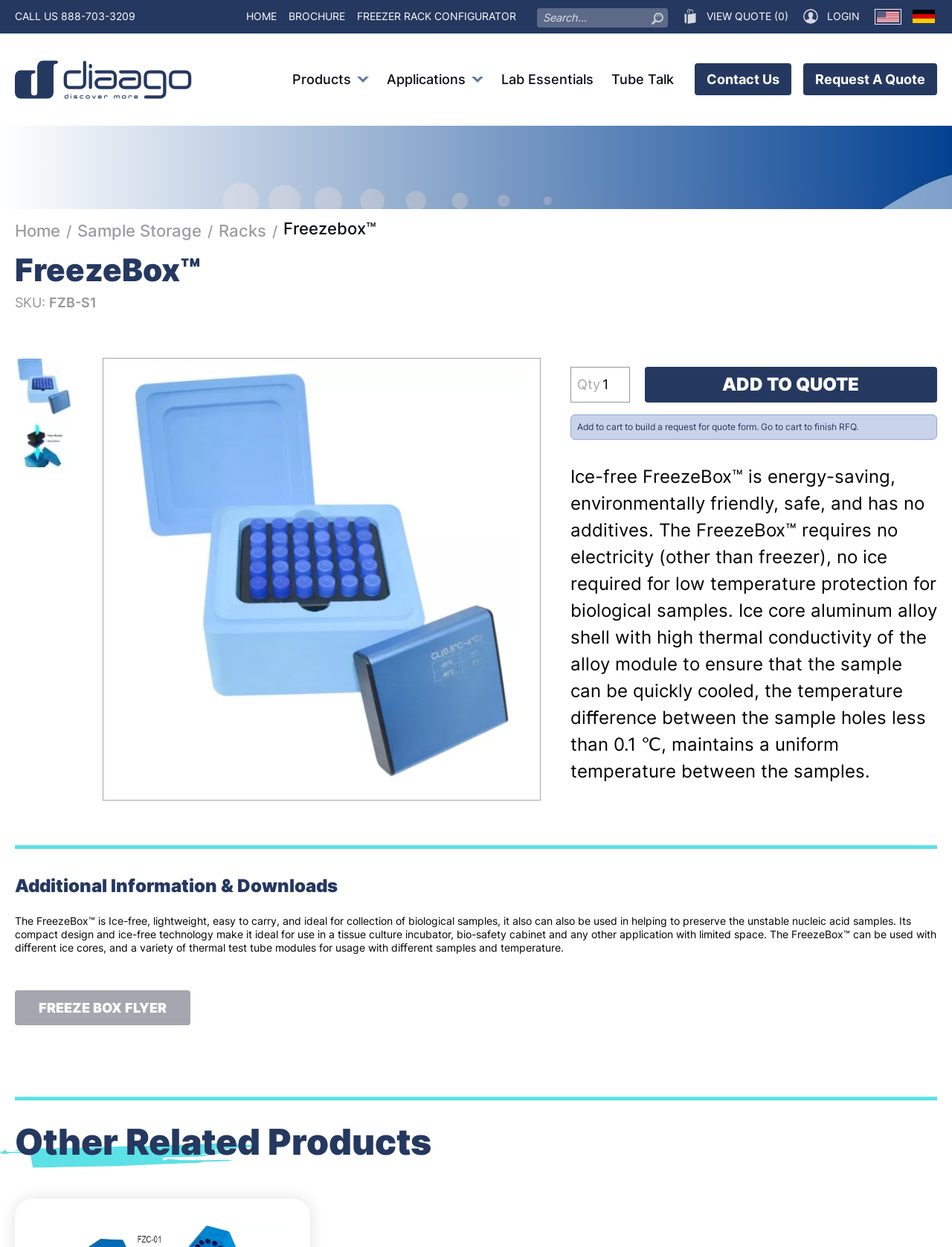How do I add a product to a quote?
Please interpret the details in the image and answer the question thoroughly.

I found the answer by looking at the product information section, where there is a 'Qty' input field and a 'ADD TO QUOTE' button next to it, which suggests that clicking this button will add the product to a quote.